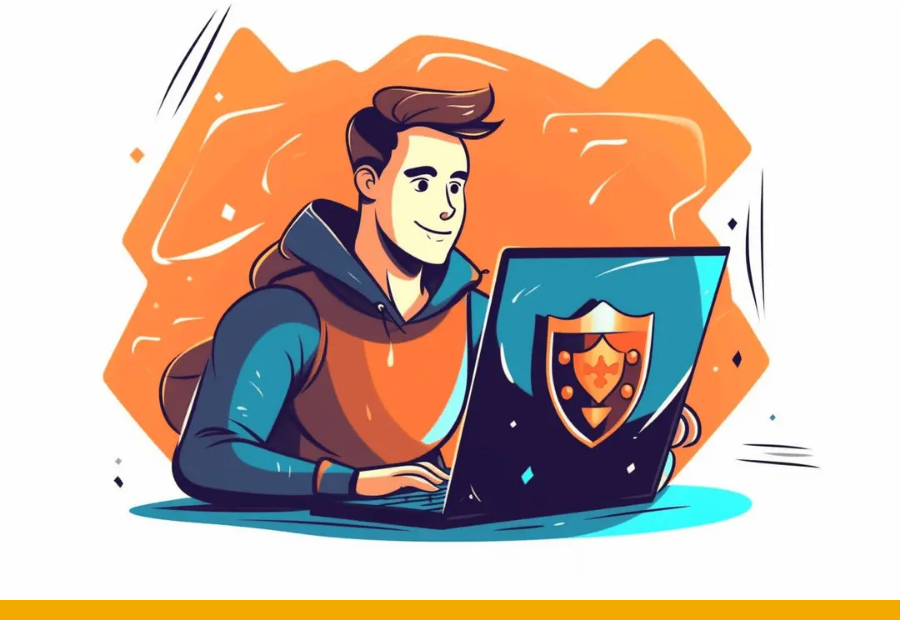Depict the image with a detailed narrative.

The image features a young man enthusiastically working on his laptop, portraying a modern and engaging illustration. He appears to be focused, with a slight smile on his face, suggesting he is either enjoying his work or is deeply absorbed in what he's doing. The laptop prominently displays a shield emblem, symbolizing security and perhaps relating to themes of online protection or VPN services. The warm, vibrant orange background enhances the feeling of a friendly and dynamic environment, making this image ideal for a blog post focused on internet privacy, cybersecurity, or VPN strategies. The overall aesthetic is clean and contemporary, appealing to a tech-savvy audience.